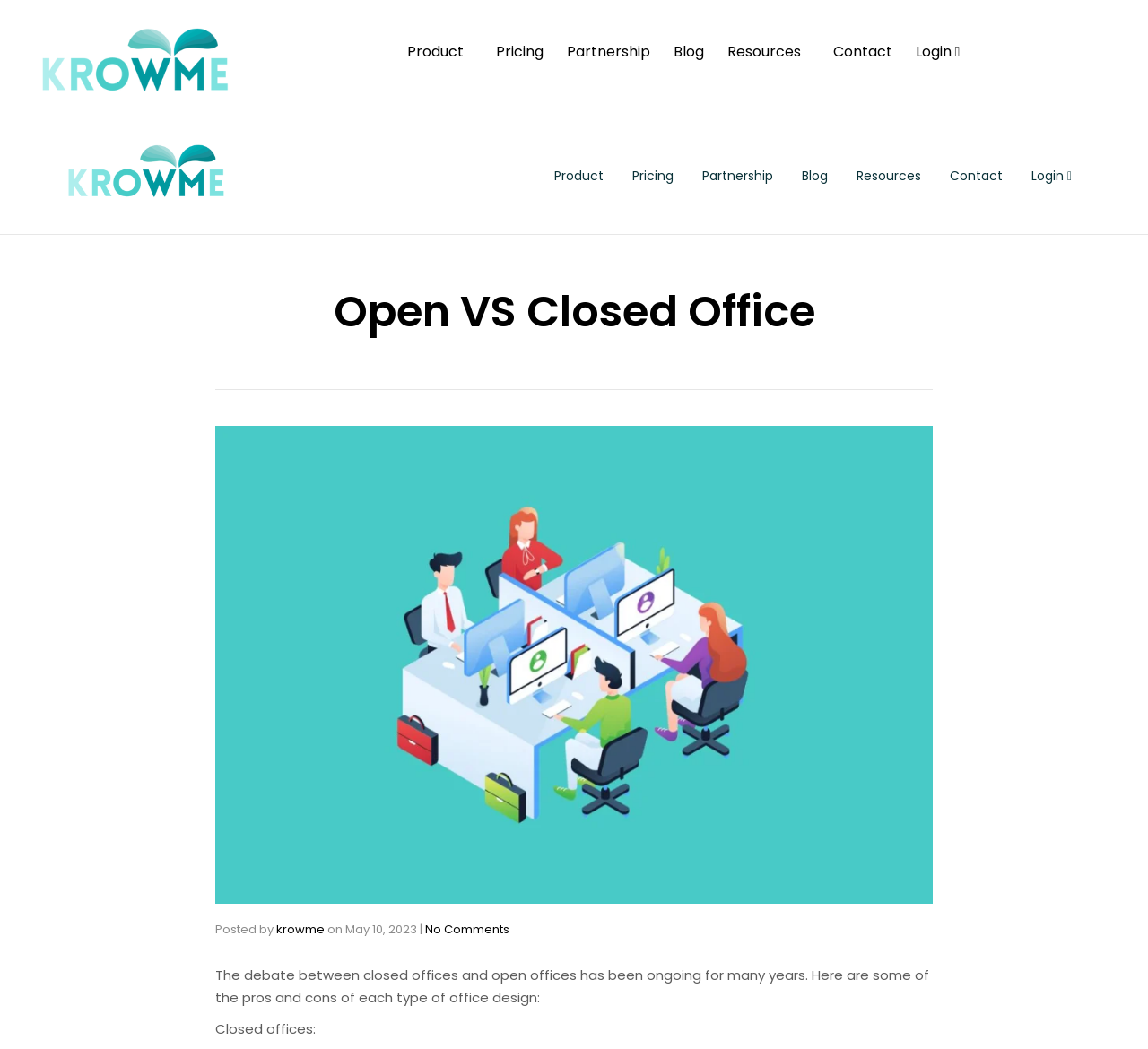Determine the bounding box coordinates of the section to be clicked to follow the instruction: "Go to the 'Pricing' page". The coordinates should be given as four float numbers between 0 and 1, formatted as [left, top, right, bottom].

[0.551, 0.146, 0.587, 0.189]